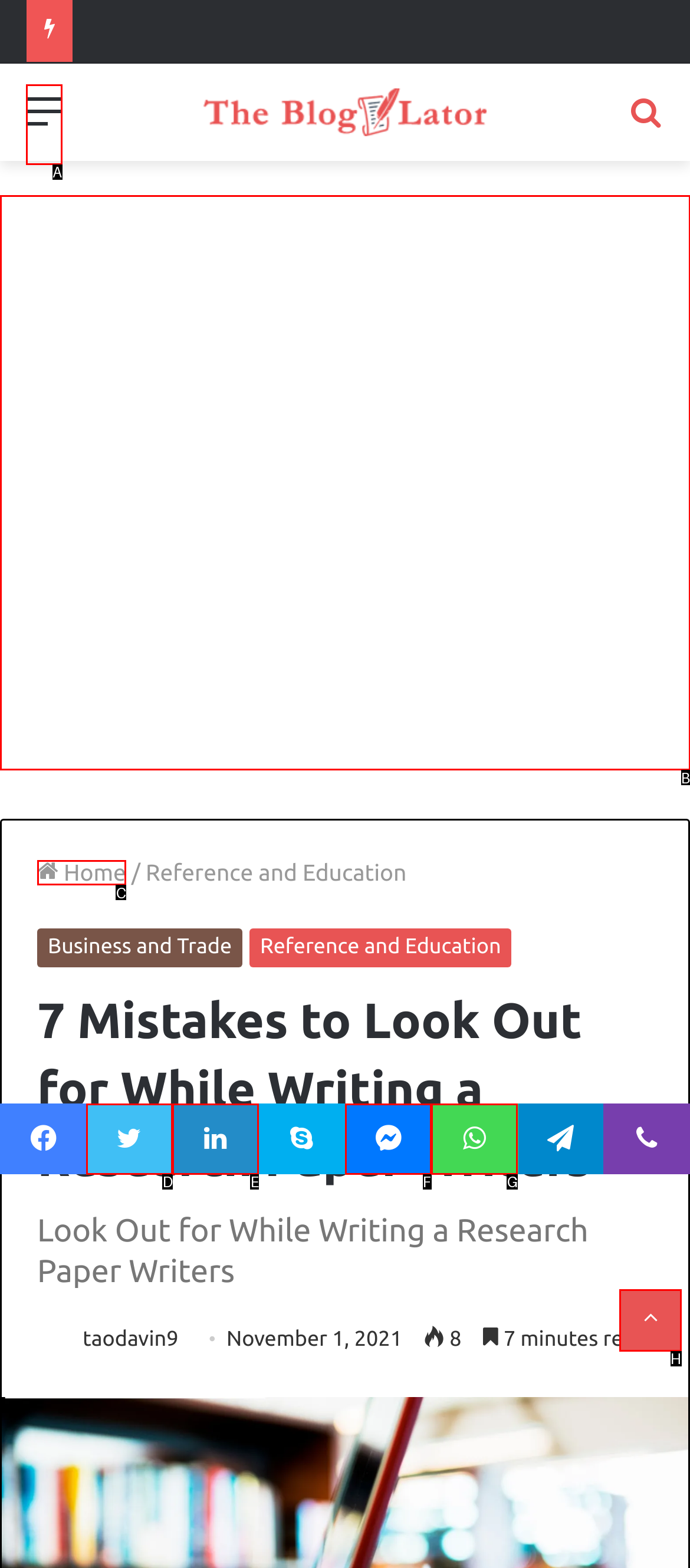Identify the correct UI element to click on to achieve the following task: Click on the menu Respond with the corresponding letter from the given choices.

A